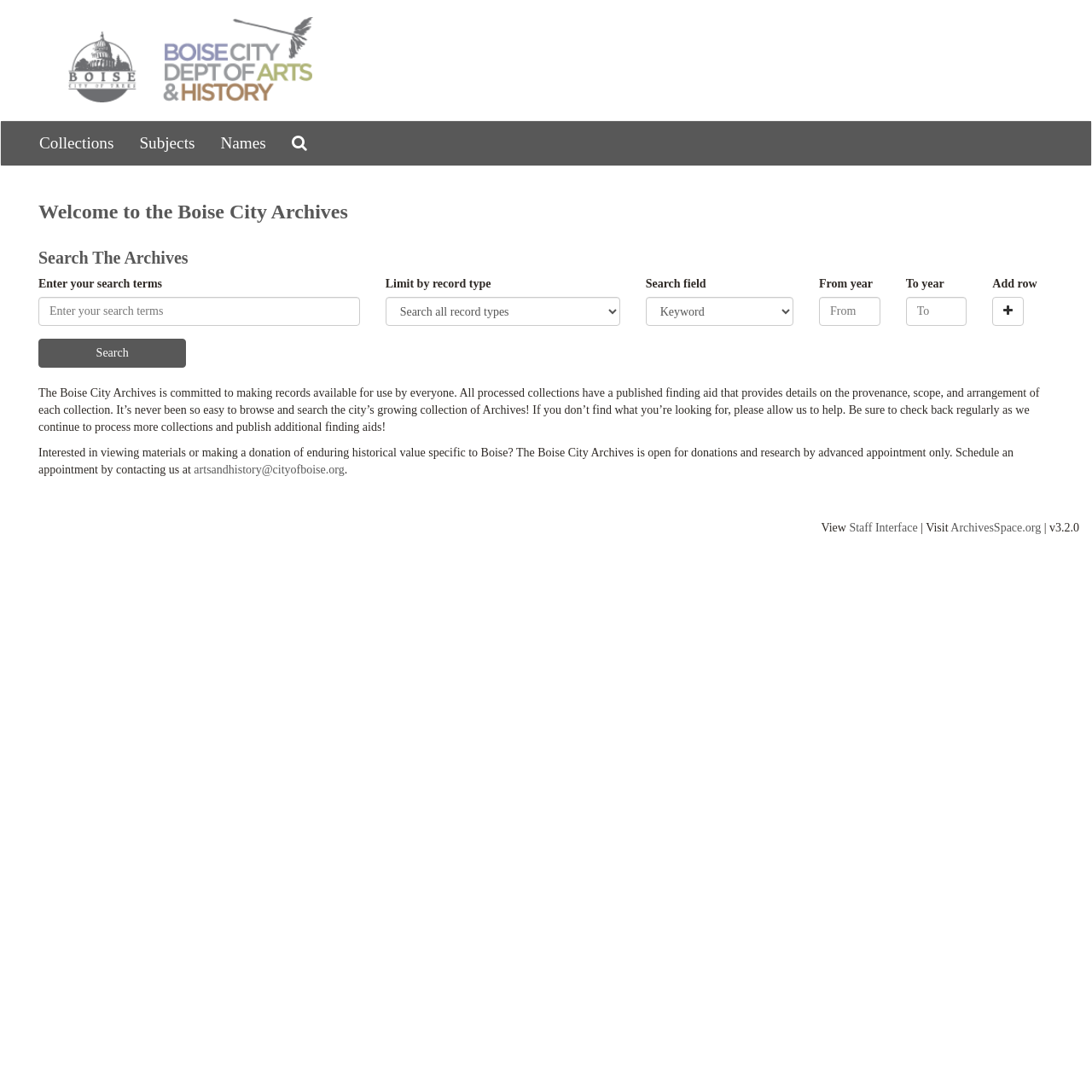Please locate and retrieve the main header text of the webpage.

Welcome to the Boise City Archives